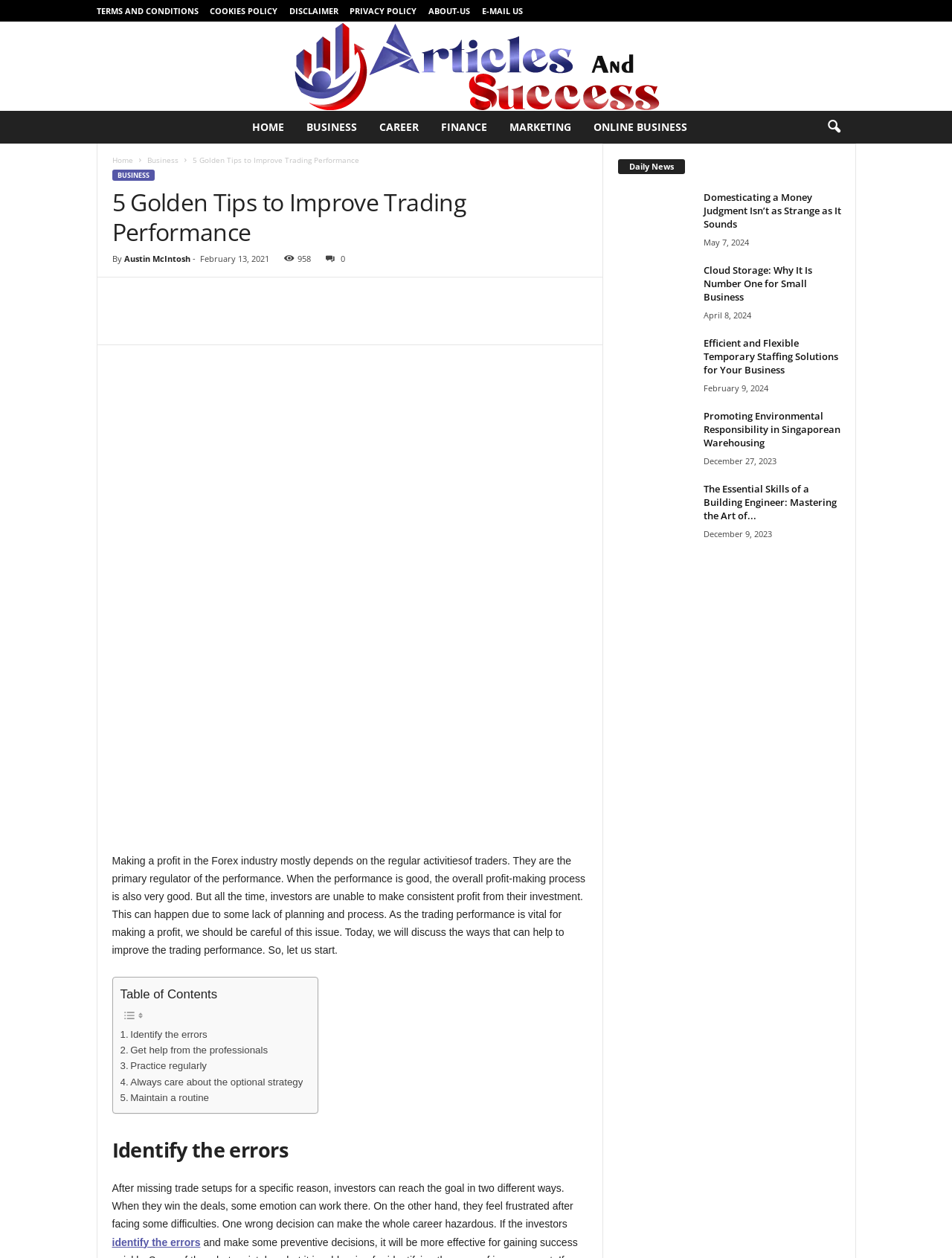Determine the bounding box coordinates of the clickable element to complete this instruction: "Click the logo". Provide the coordinates in the format of four float numbers between 0 and 1, [left, top, right, bottom].

None